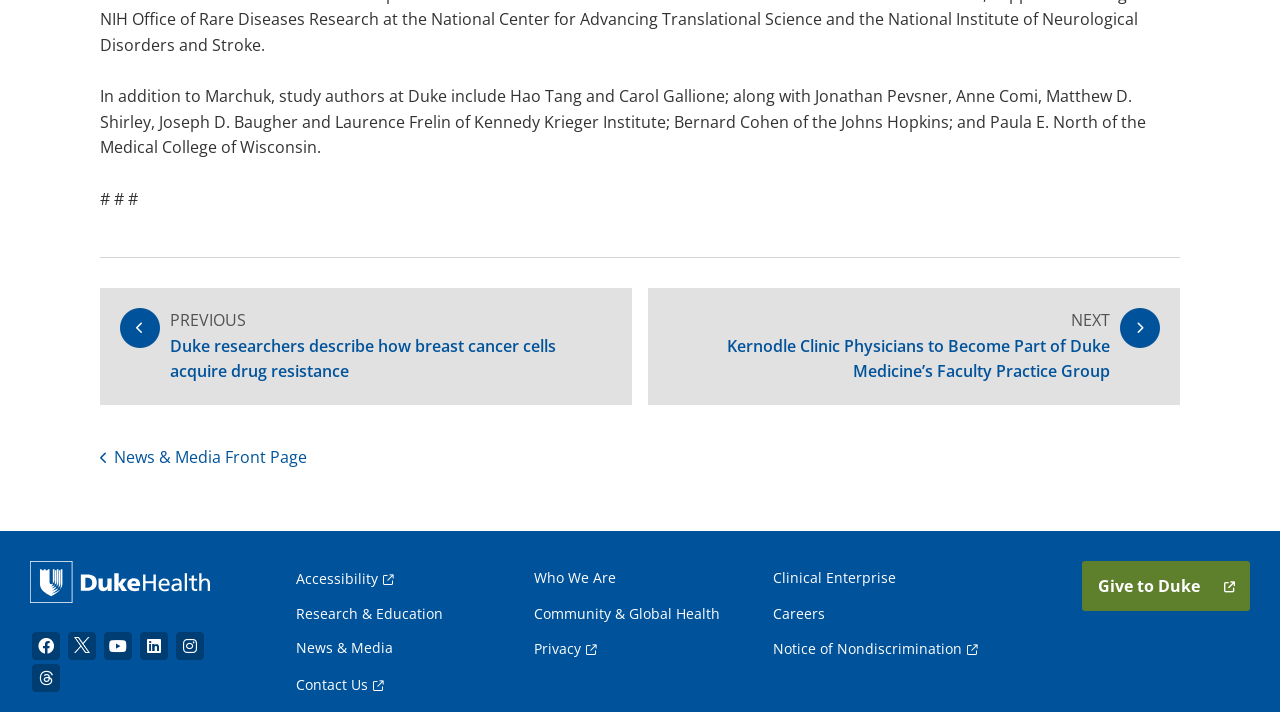Find the bounding box coordinates of the clickable area required to complete the following action: "Visit 'Facebook'".

[0.023, 0.885, 0.048, 0.93]